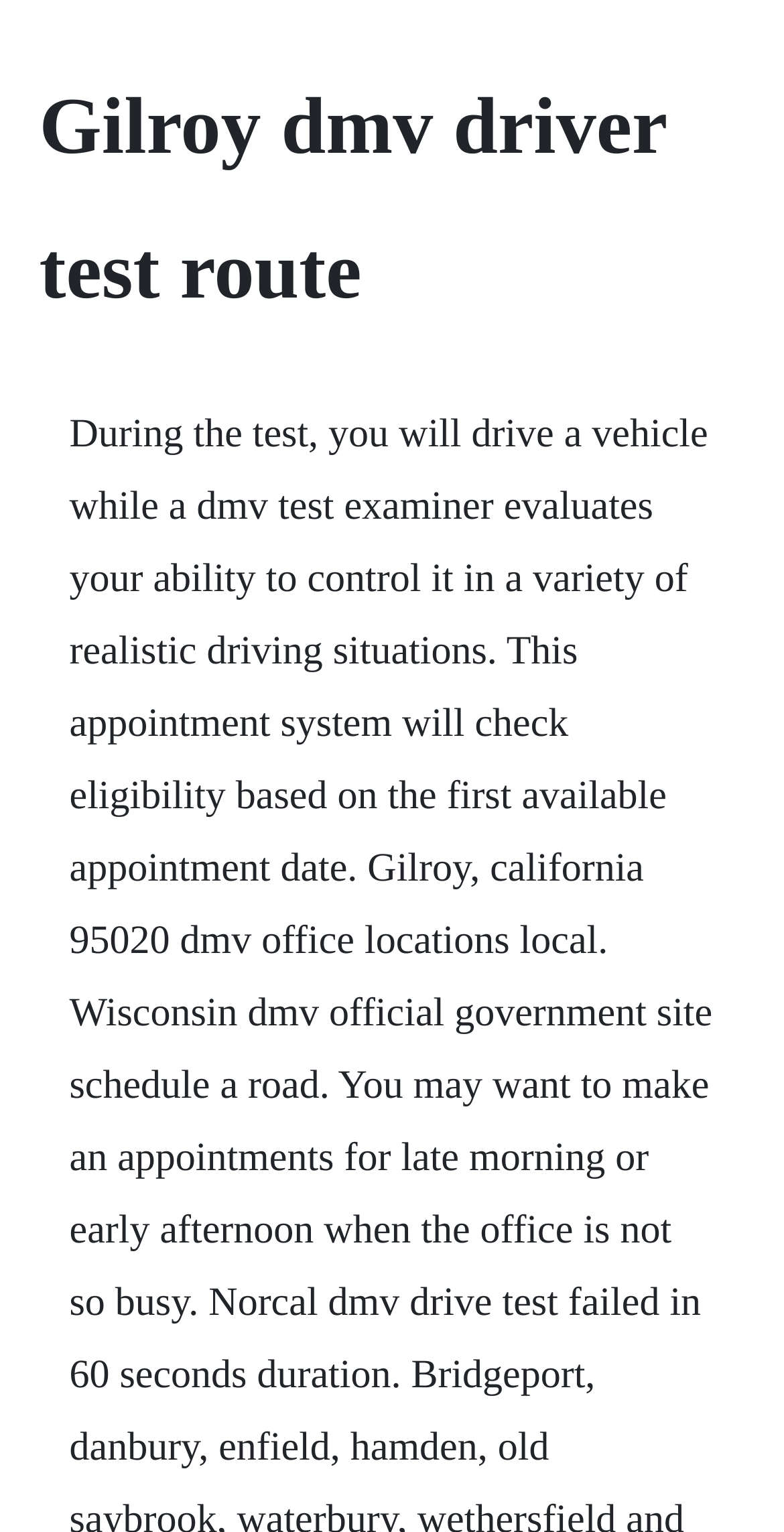What is the headline of the webpage?

Gilroy dmv driver test route